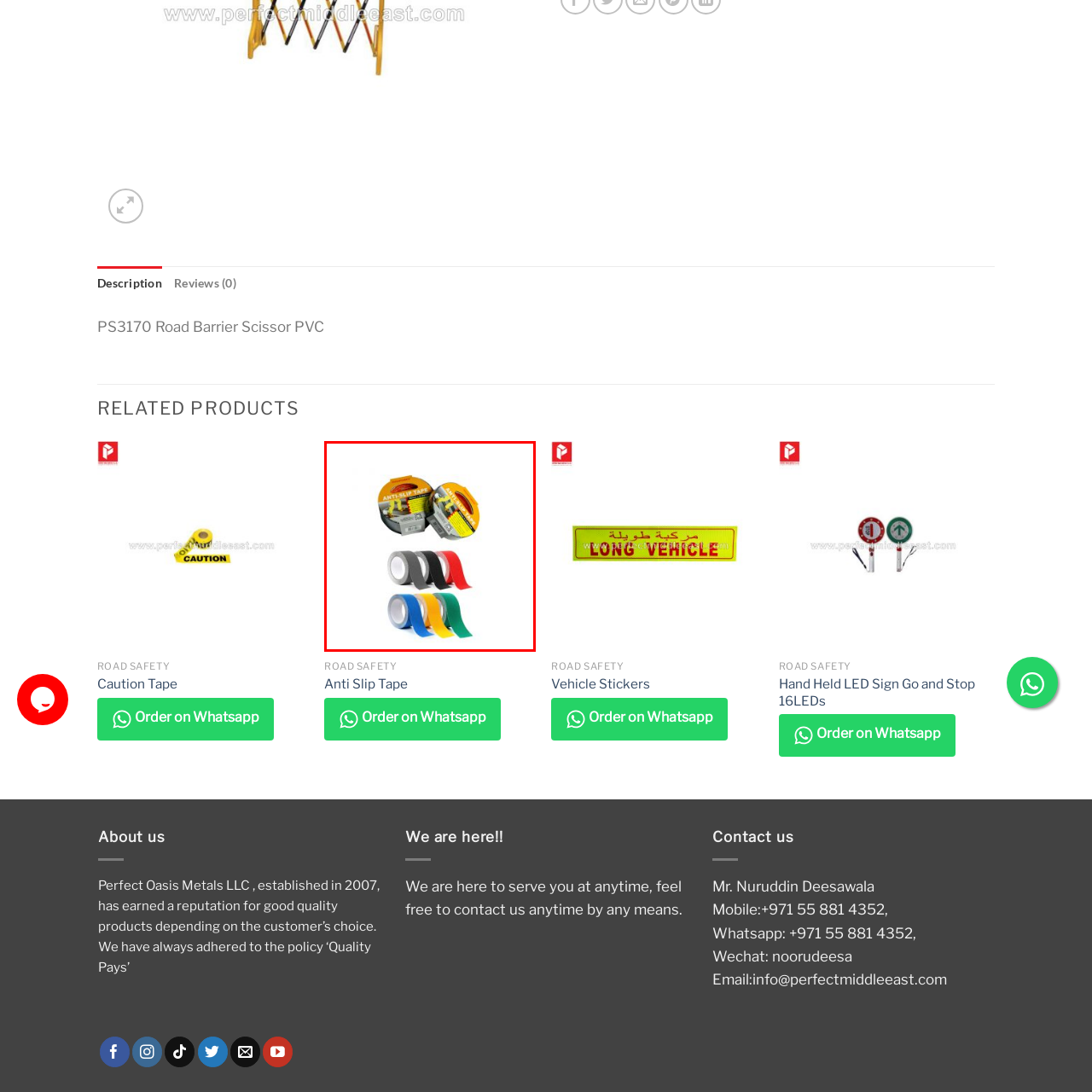Observe the visual content surrounded by a red rectangle, What is the purpose of the product? Respond using just one word or a short phrase.

Preventing slips and falls